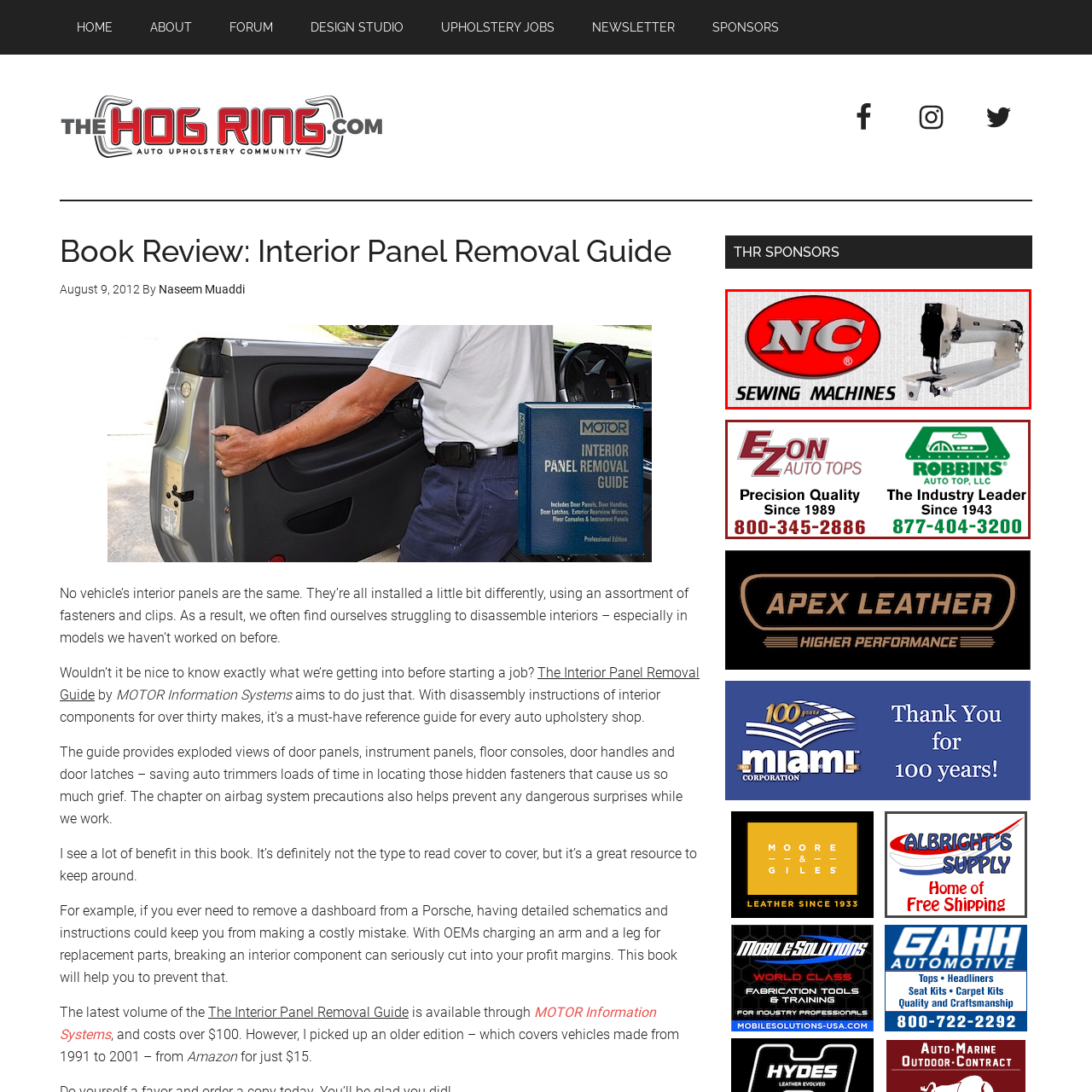Please look at the image highlighted by the red bounding box and provide a single word or phrase as an answer to this question:
What type of sewing applications is the machine geared towards?

Heavy-duty or industrial